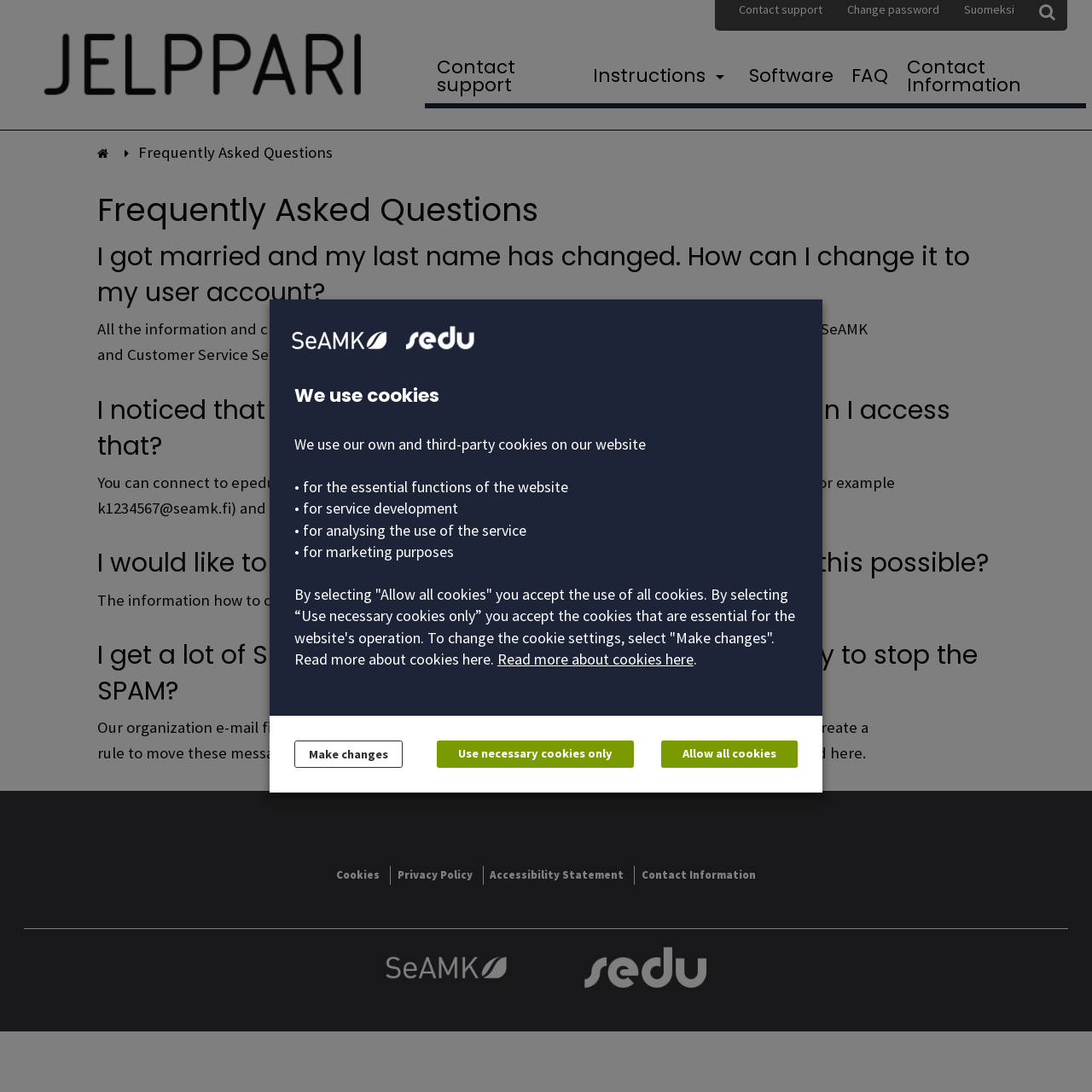Please provide the bounding box coordinates for the element that needs to be clicked to perform the following instruction: "Click the 'SeAMK.' link". The coordinates should be given as four float numbers between 0 and 1, i.e., [left, top, right, bottom].

[0.35, 0.876, 0.467, 0.894]